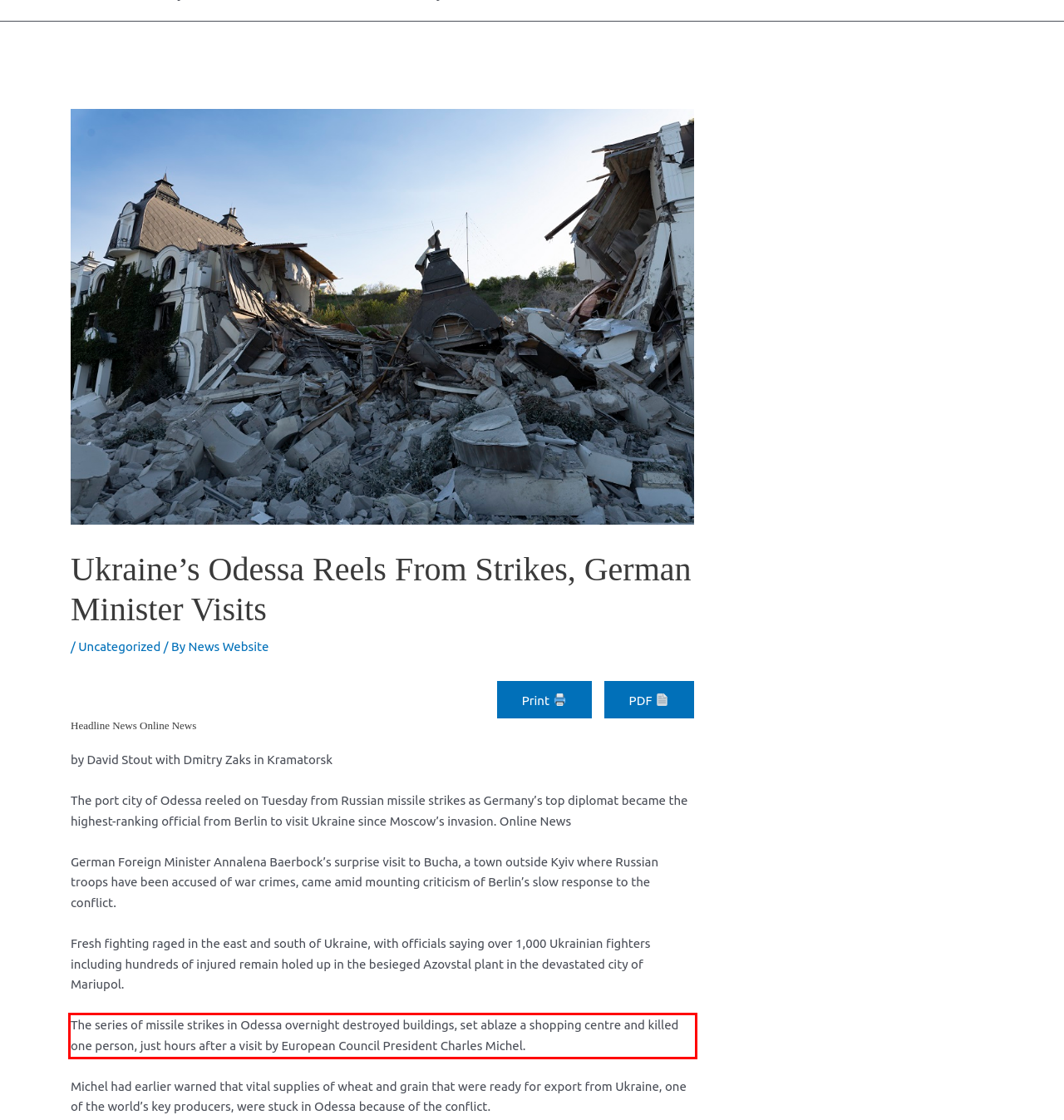The screenshot you have been given contains a UI element surrounded by a red rectangle. Use OCR to read and extract the text inside this red rectangle.

The series of missile strikes in Odessa overnight destroyed buildings, set ablaze a shopping centre and killed one person, just hours after a visit by European Council President Charles Michel.